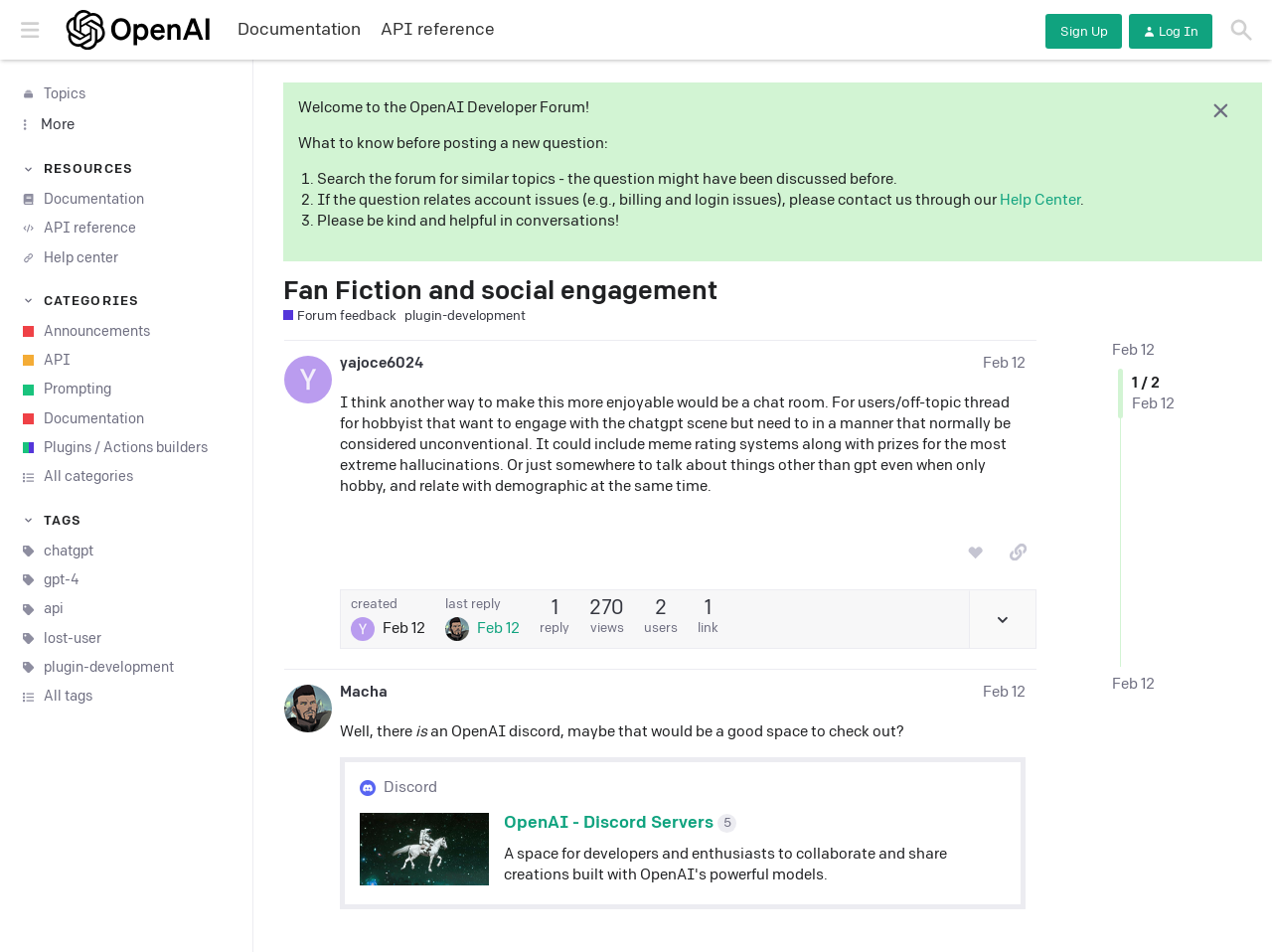Identify the headline of the webpage and generate its text content.

Fan Fiction and social engagement